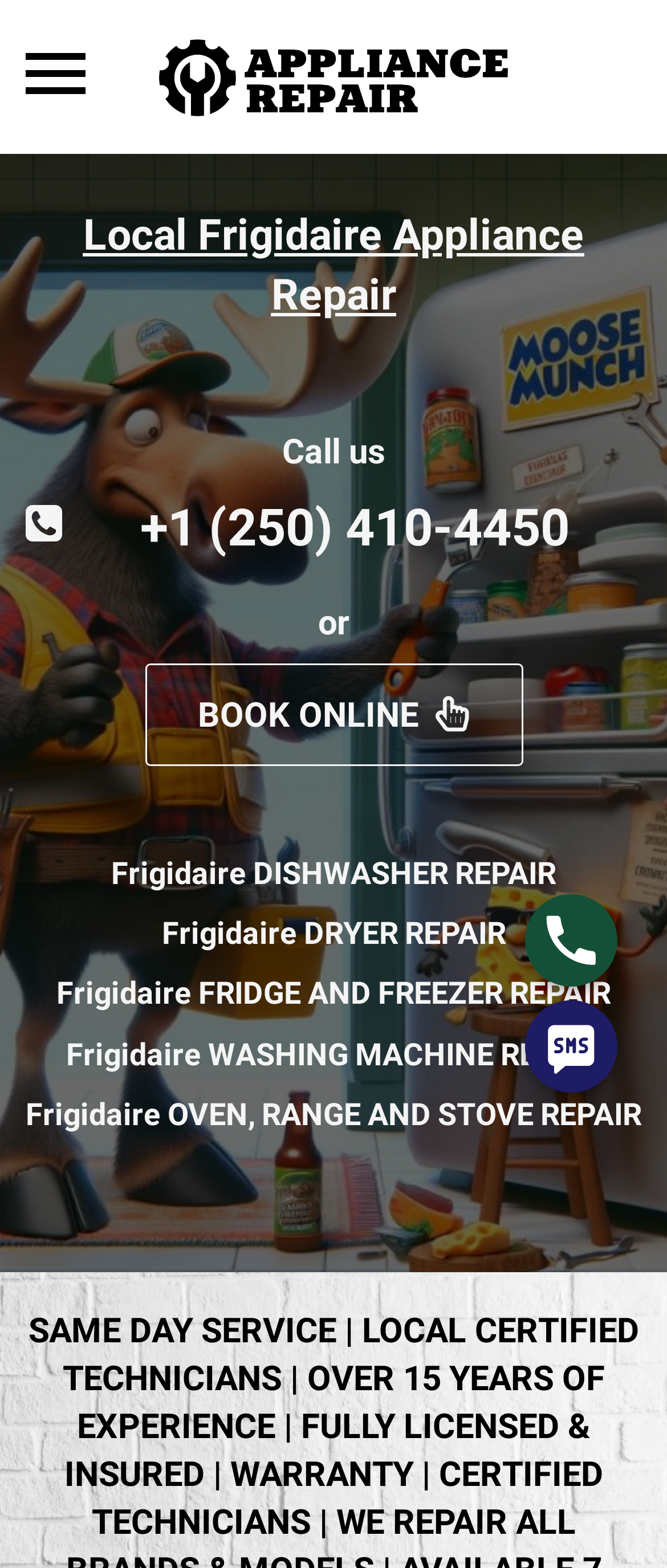What is the company name of the local appliance repair service? Examine the screenshot and reply using just one word or a brief phrase.

BC Victoria Local Appliance Repair